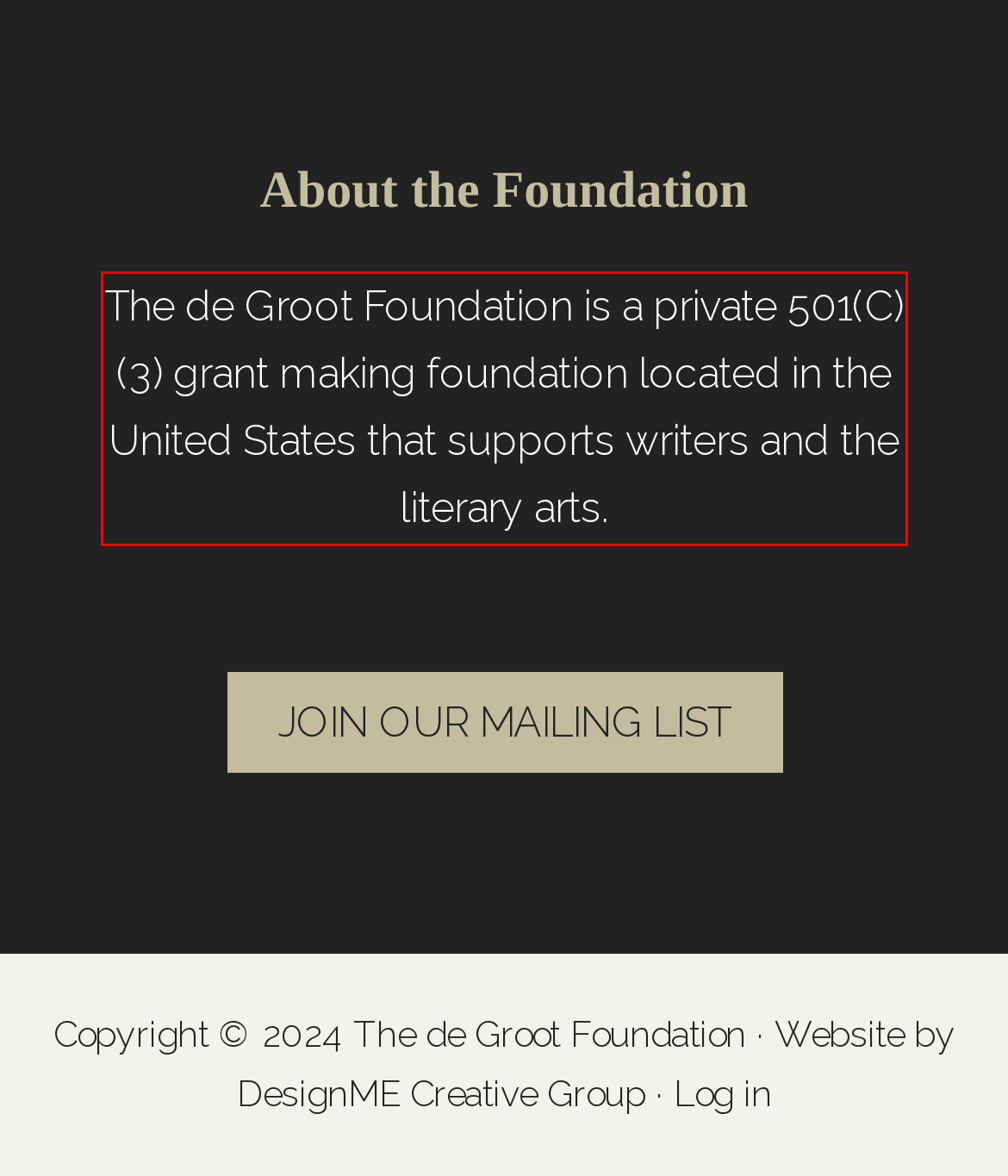You are provided with a screenshot of a webpage that includes a UI element enclosed in a red rectangle. Extract the text content inside this red rectangle.

The de Groot Foundation is a private 501(C)(3) grant making foundation located in the United States that supports writers and the literary arts.